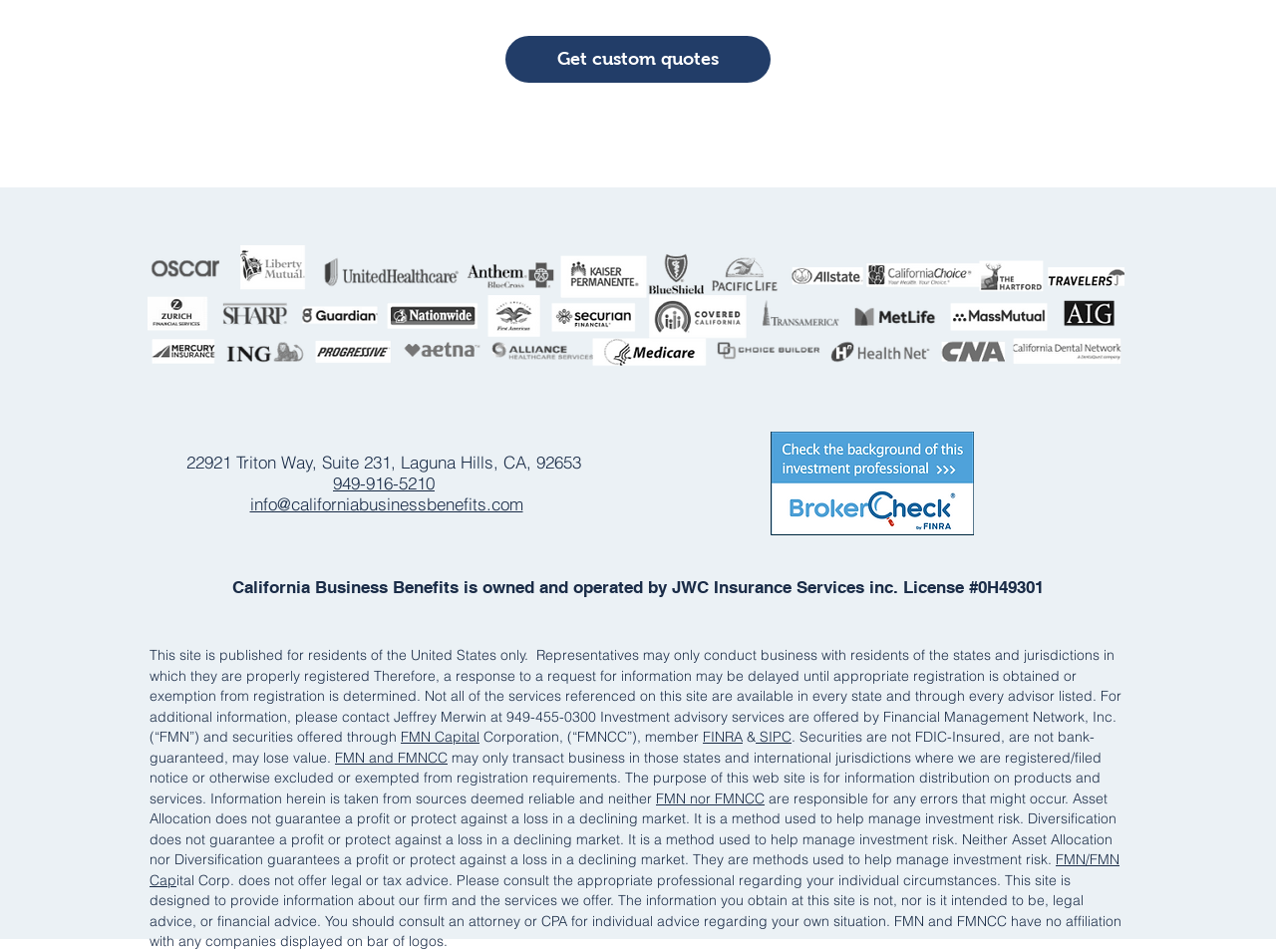Given the description FMN/FMN Cap, predict the bounding box coordinates of the UI element. Ensure the coordinates are in the format (top-left x, top-left y, bottom-right x, bottom-right y) and all values are between 0 and 1.

[0.117, 0.893, 0.877, 0.934]